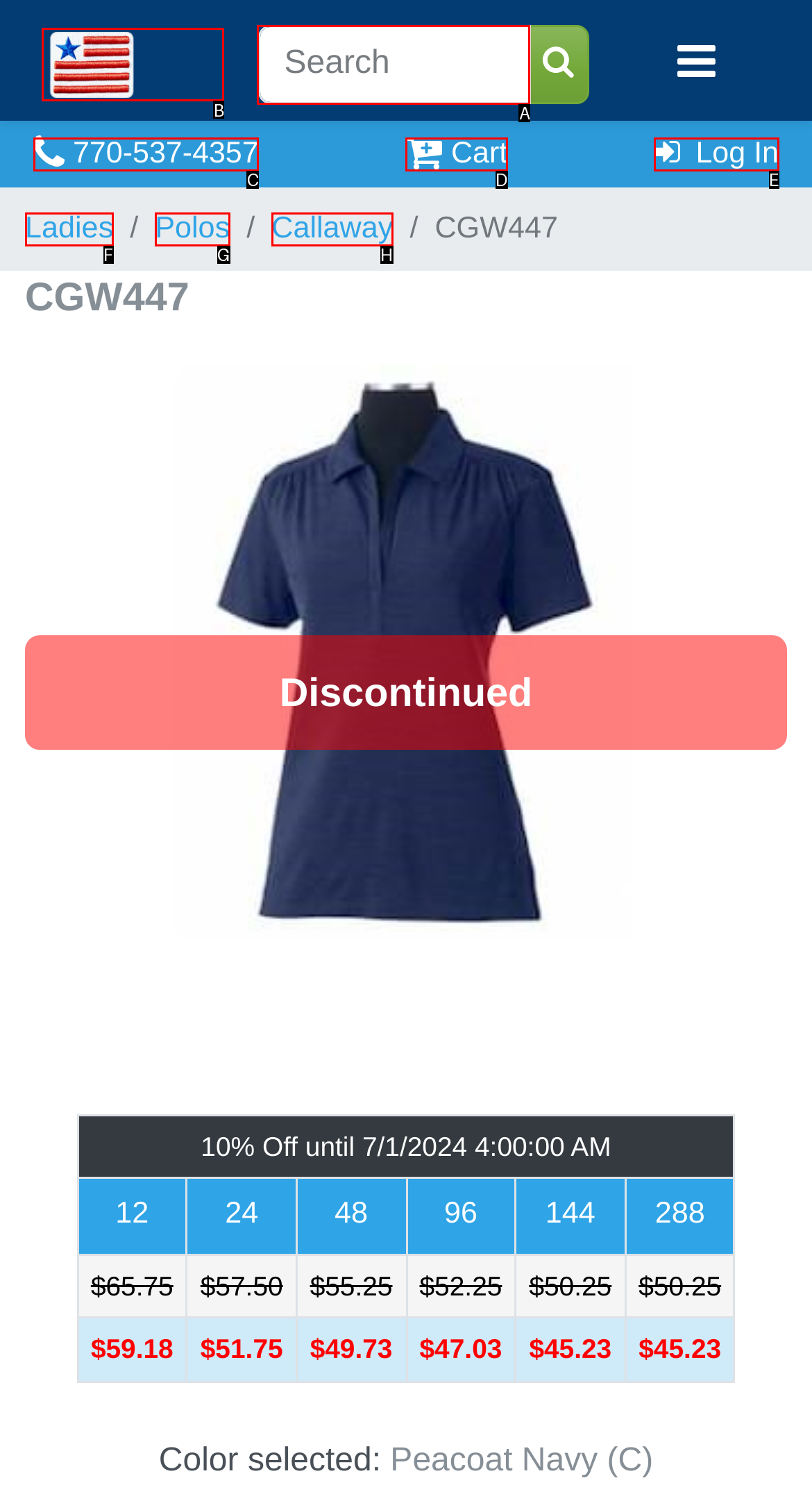Identify the UI element described as: Log In
Answer with the option's letter directly.

E